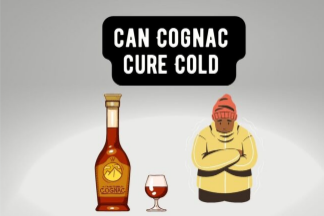From the image, can you give a detailed response to the question below:
What is the character in the image wearing?

The illustrated character in the image is wrapped in a yellow jacket and wearing a red beanie, which is a distinctive part of their attire.